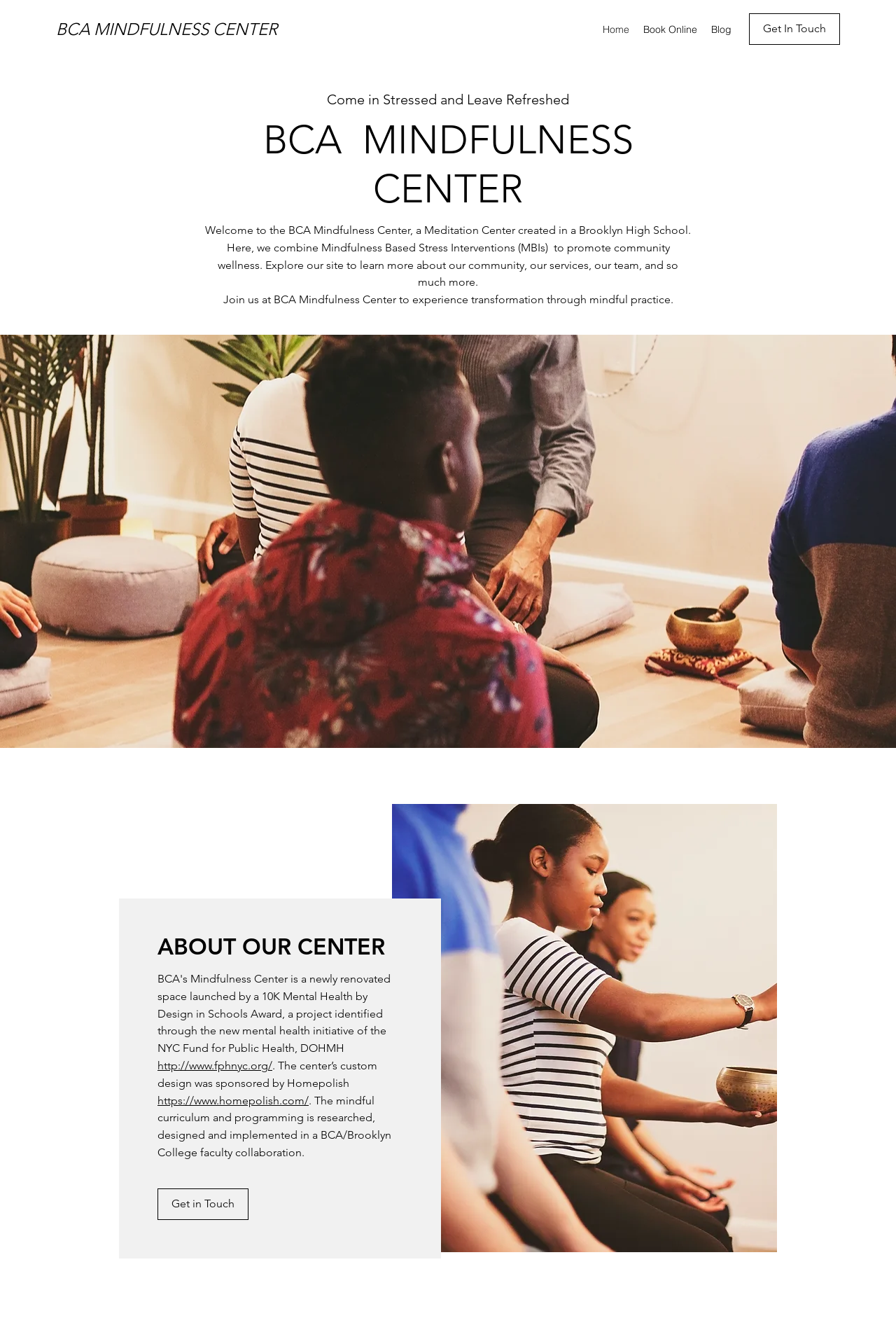Provide a thorough description of the webpage you see.

The webpage is the homepage of the BCA Mindfulness Center. At the top, there is a navigation menu with three links: "Home", "Book Online", and "Blog". To the left of the navigation menu, there is a link to the center's name, "BCA MINDFULNESS CENTER". Below the navigation menu, there is a prominent button "Get In Touch" on the right side.

The main content of the page is divided into two sections. On the left side, there is a large image that spans the entire height of the page, showing a group of people in a mindful setting. On the right side, there are several blocks of text. The first block is a heading that reads "BCA MINDFULNESS CENTER", followed by a brief introduction to the center. Below the introduction, there are three paragraphs of text that describe the center's mission and services.

Below the text blocks, there is a section with a heading "ABOUT OUR CENTER". This section contains a link to an external website, a brief description of the center's design, and a link to the designer's website. There is also a paragraph of text that describes the center's curriculum and programming.

At the bottom of the page, there is another button "Get in Touch" and an image of a female executive. On the right side of the page, there is another image showing students with a bowl.